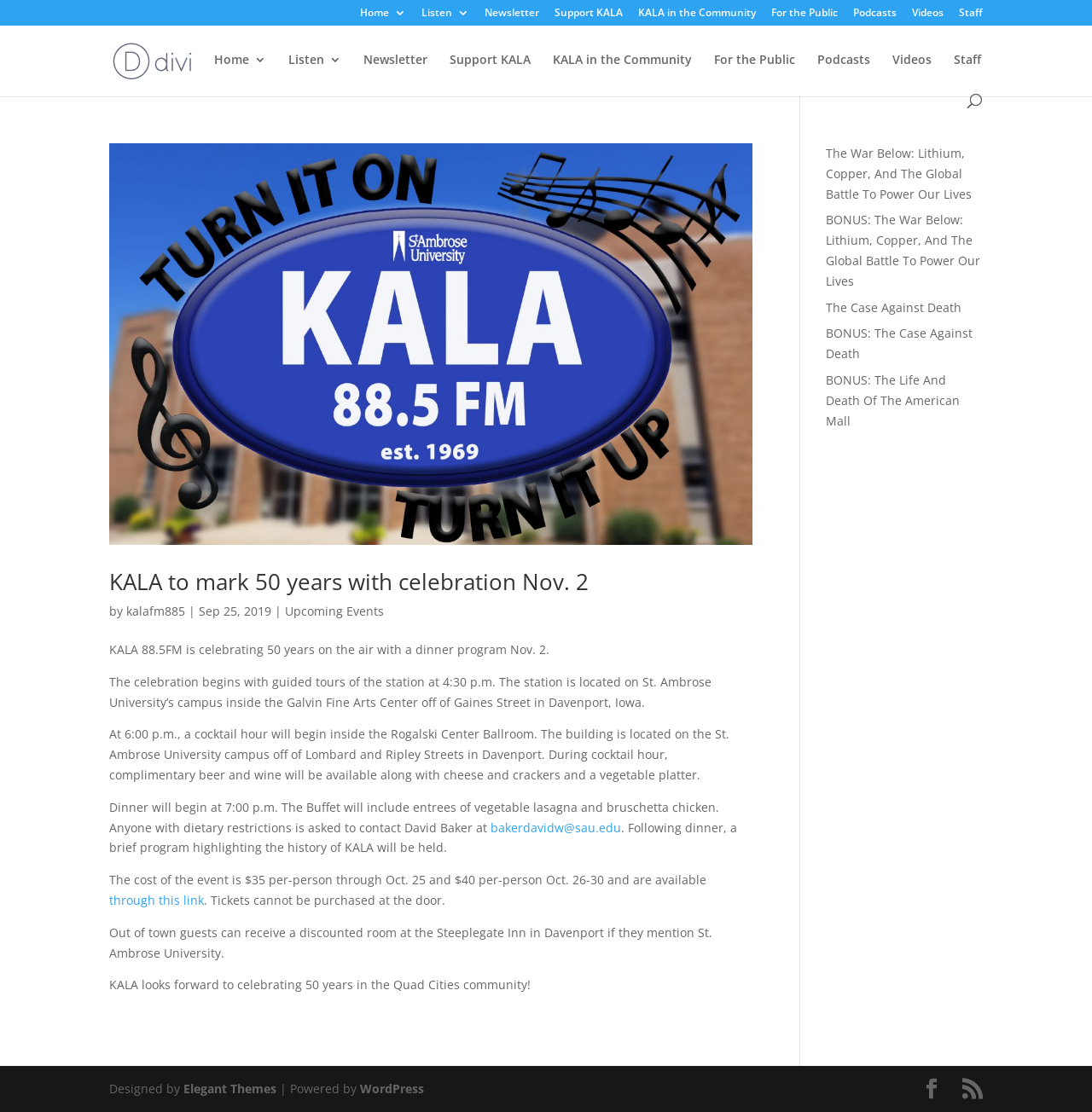Please determine the bounding box coordinates of the clickable area required to carry out the following instruction: "Read more about 'The War Below: Lithium, Copper, And The Global Battle To Power Our Lives'". The coordinates must be four float numbers between 0 and 1, represented as [left, top, right, bottom].

[0.756, 0.13, 0.89, 0.181]